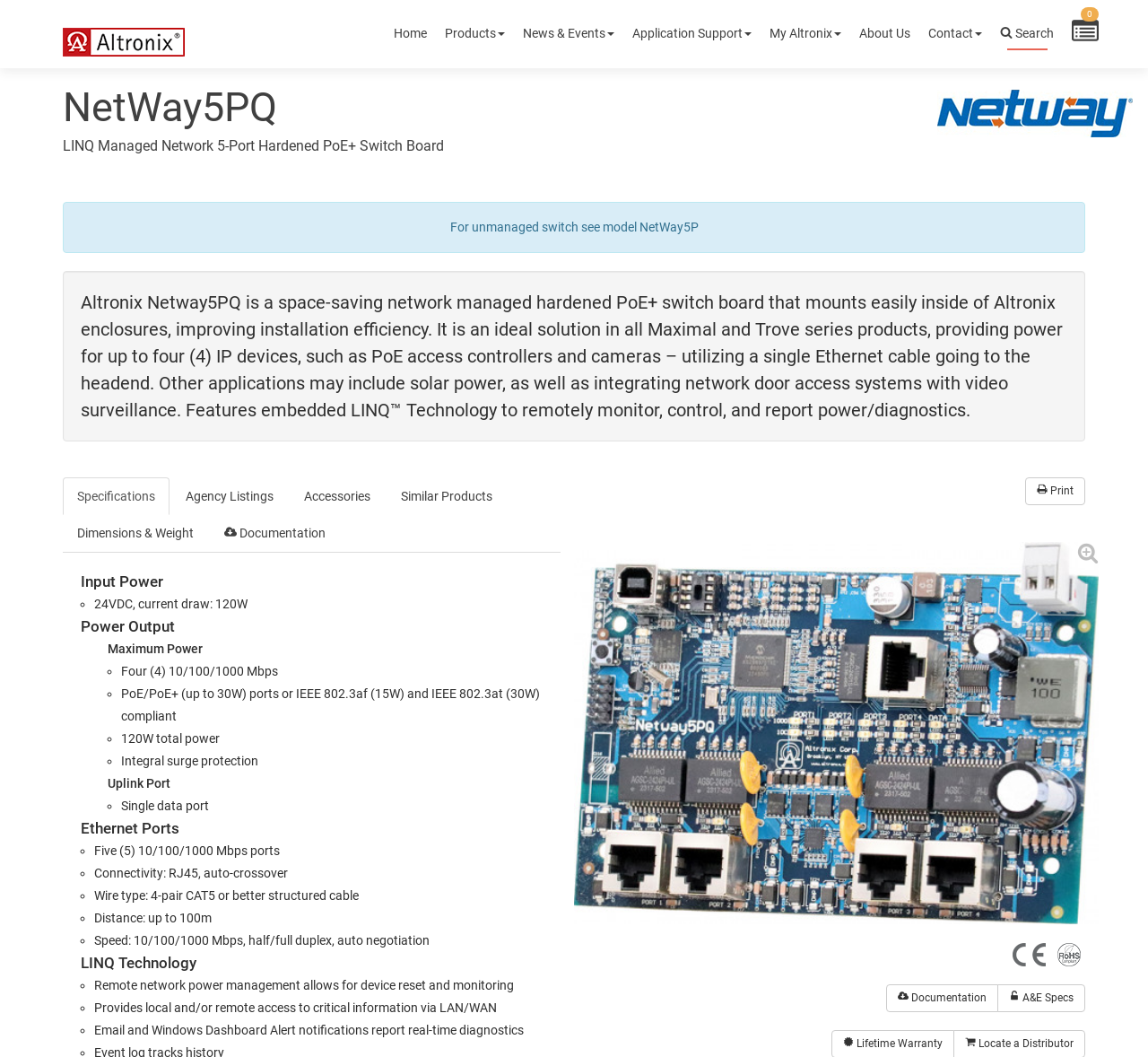Analyze the image and answer the question with as much detail as possible: 
What is the maximum power of the product?

The maximum power of the product can be found in the 'Power Output' section, which lists '120W total power'.